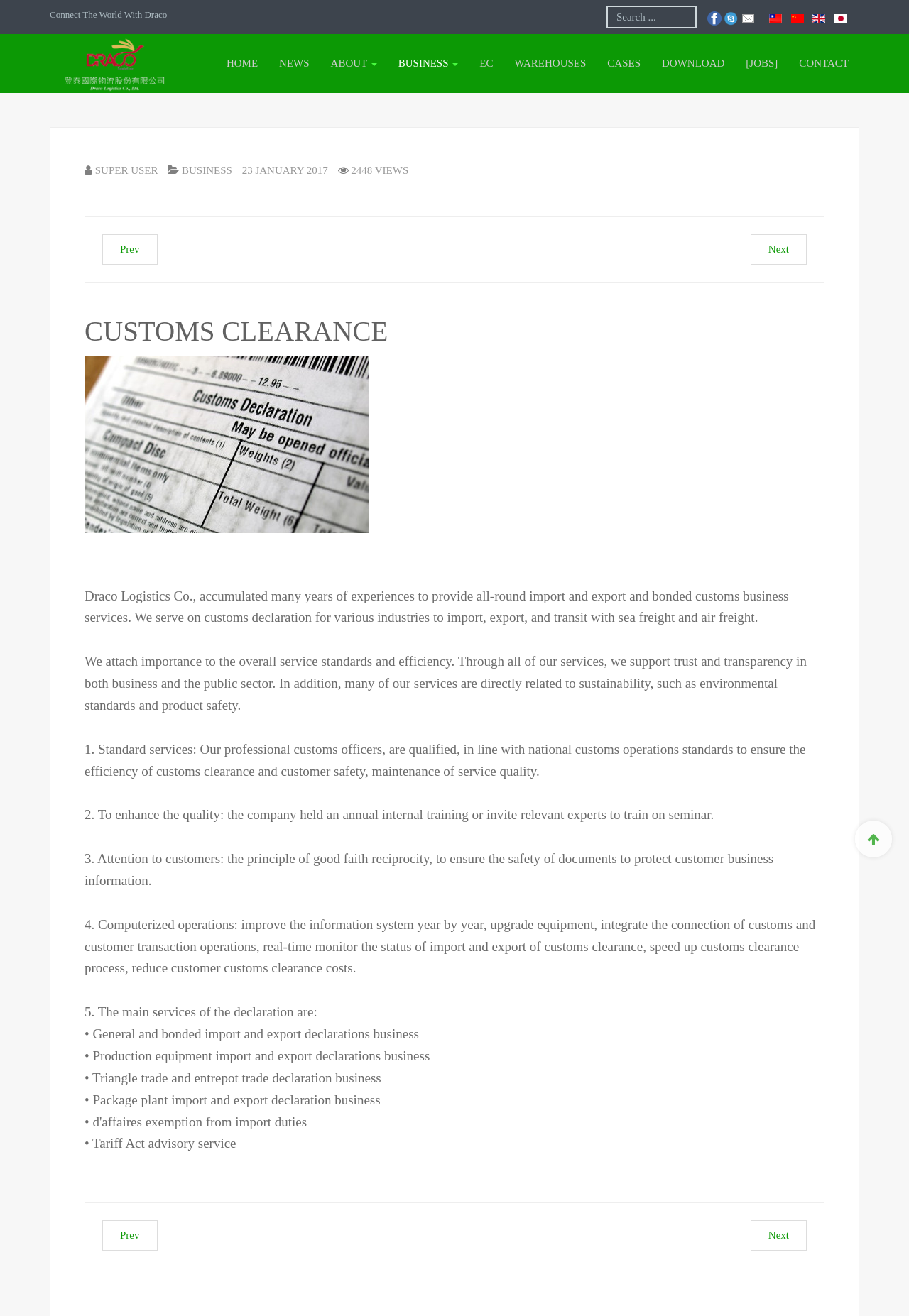What services does the company provide?
We need a detailed and meticulous answer to the question.

The company provides customs clearance and logistics services as stated in the text 'Draco Logistics Co., accumulated many years of experiences to provide all-round import and export and bonded customs business services.' which is located in the main content area of the webpage.